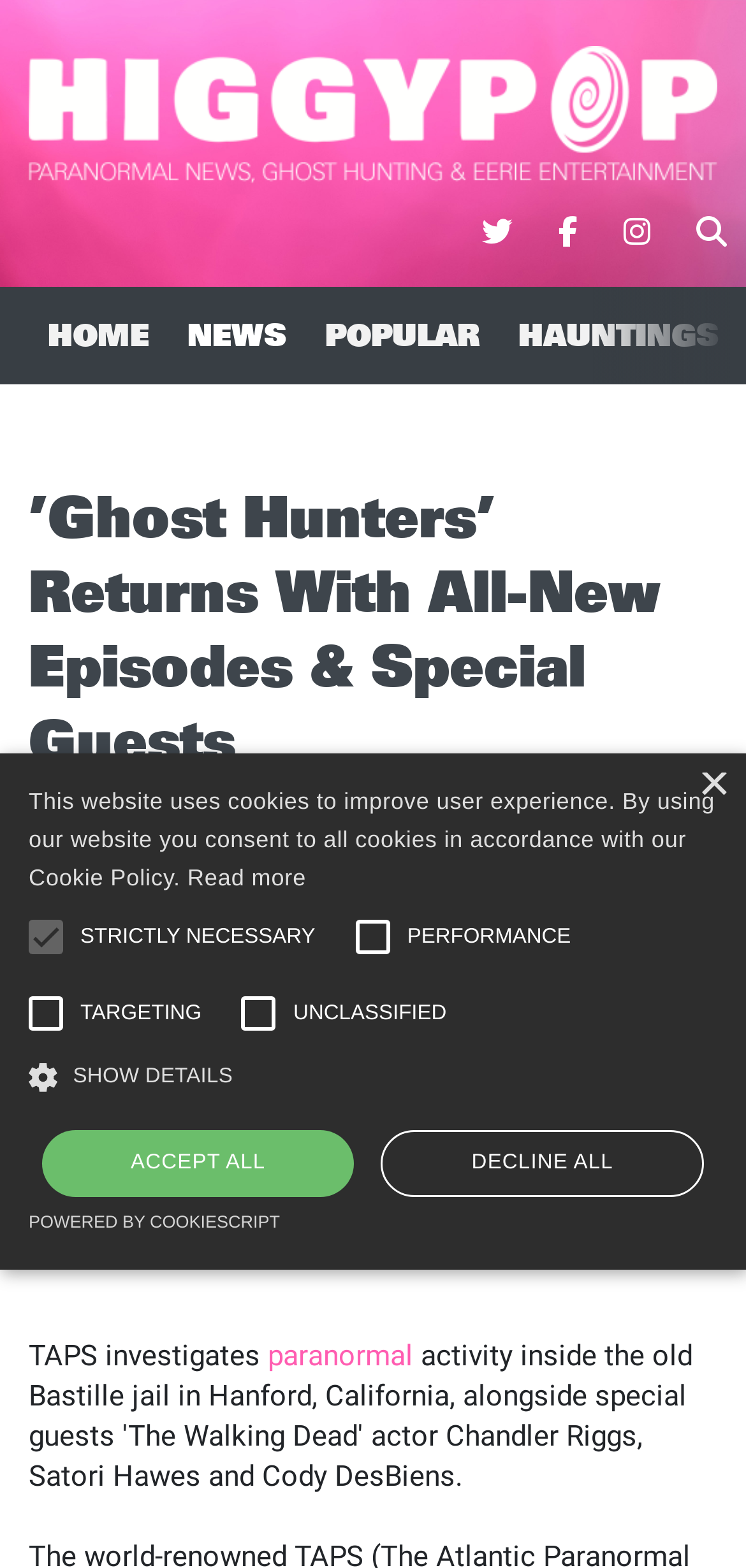Locate the bounding box of the UI element defined by this description: "parent_node: STRICTLY NECESSARY". The coordinates should be given as four float numbers between 0 and 1, formatted as [left, top, right, bottom].

[0.01, 0.573, 0.113, 0.622]